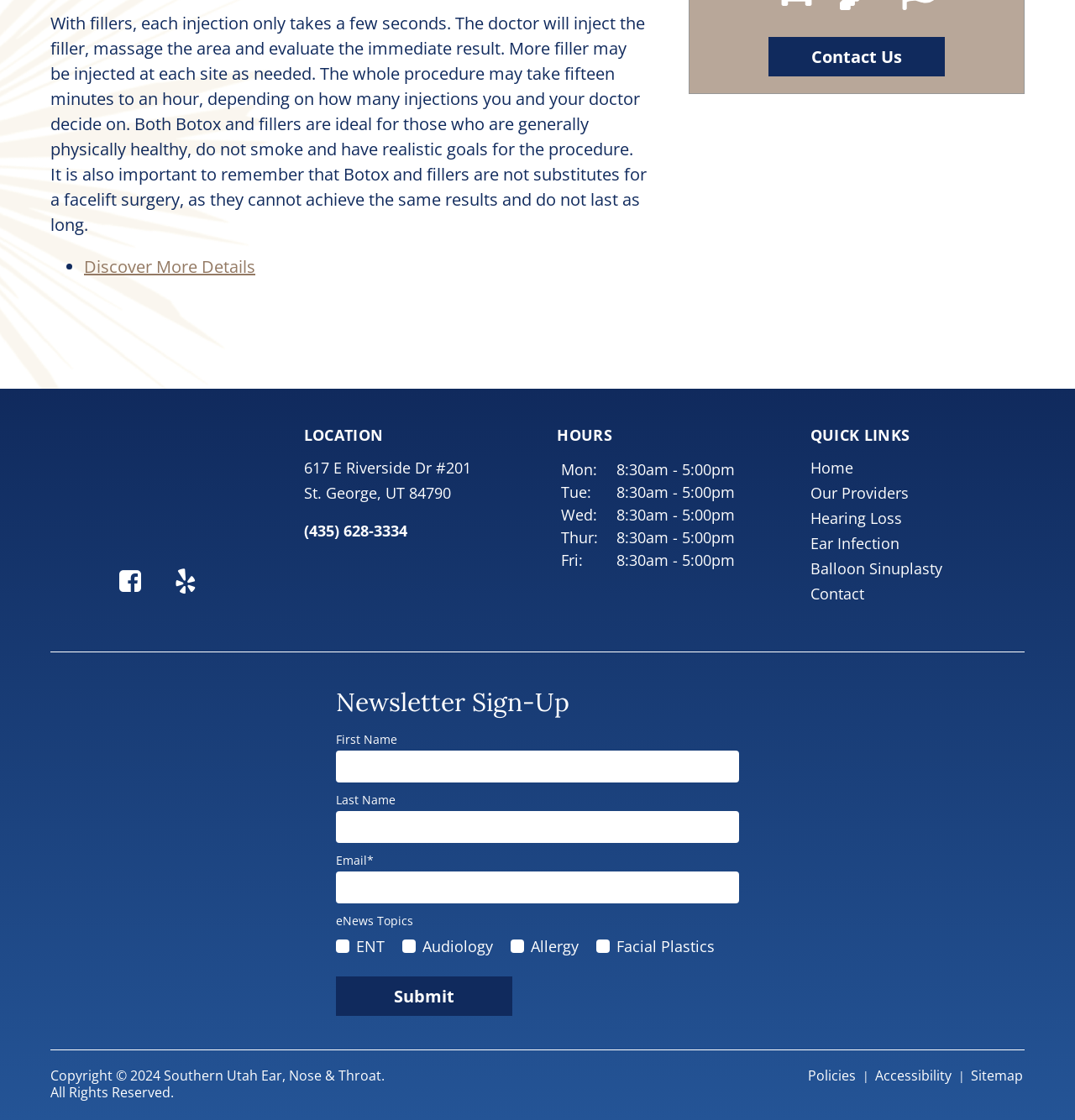Determine the bounding box coordinates of the section to be clicked to follow the instruction: "Visit our Facebook page". The coordinates should be given as four float numbers between 0 and 1, formatted as [left, top, right, bottom].

[0.111, 0.507, 0.131, 0.525]